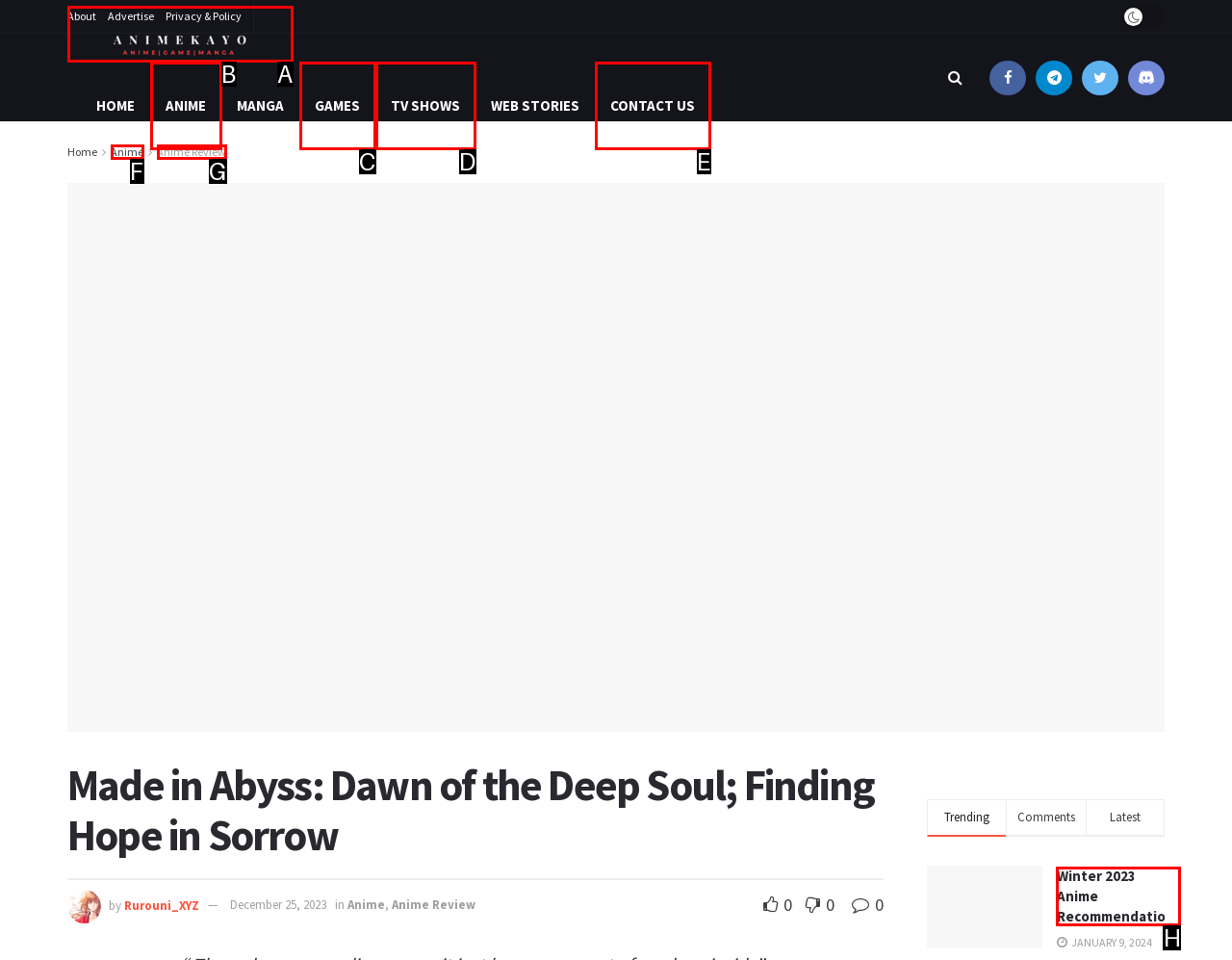Choose the HTML element that aligns with the description: Tv Shows. Indicate your choice by stating the letter.

D